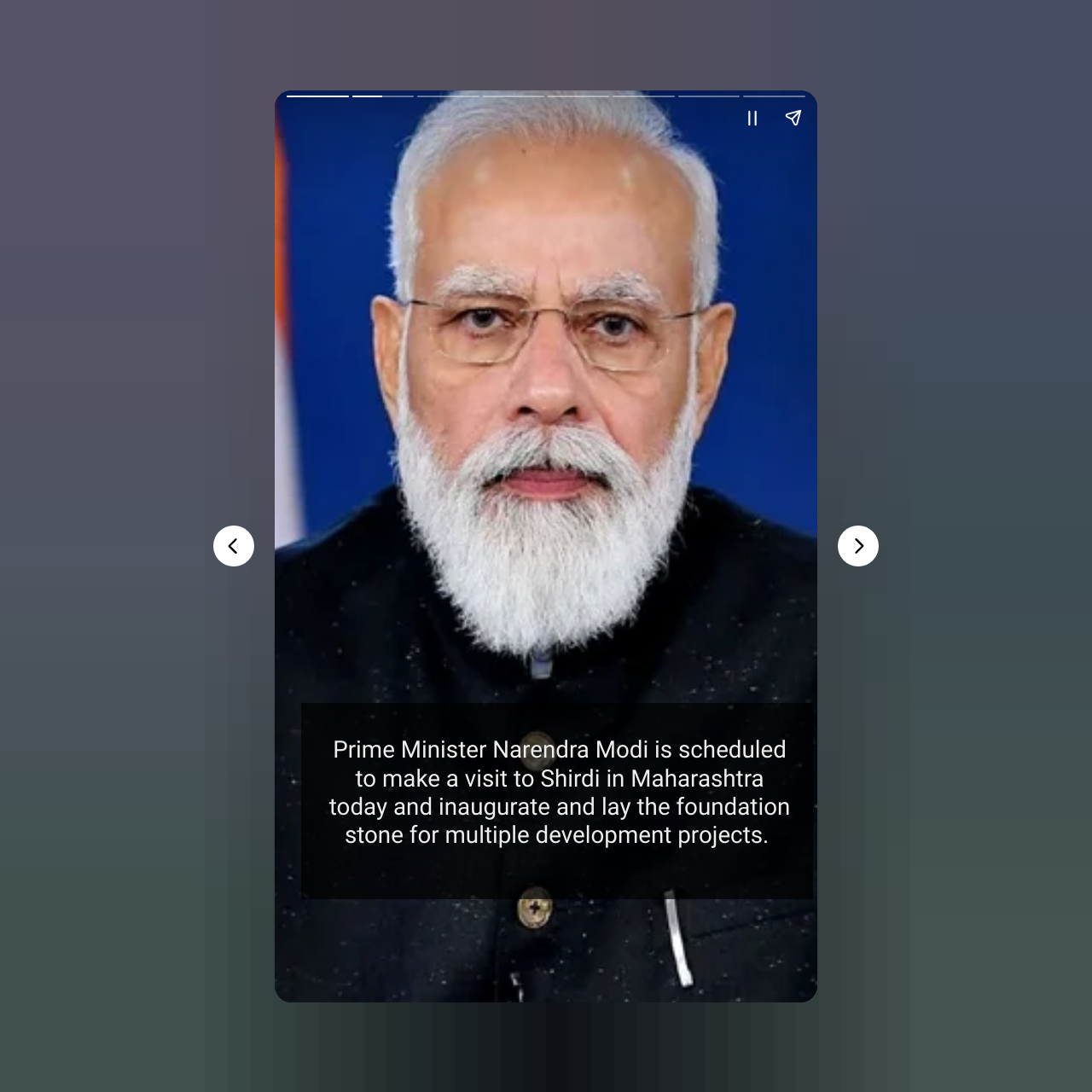What is the position of the 'Share story' button?
Please provide an in-depth and detailed response to the question.

The 'Share story' button has a bounding box coordinate of [0.708, 0.089, 0.745, 0.126] which indicates that it is located at the top-right section of the webpage.